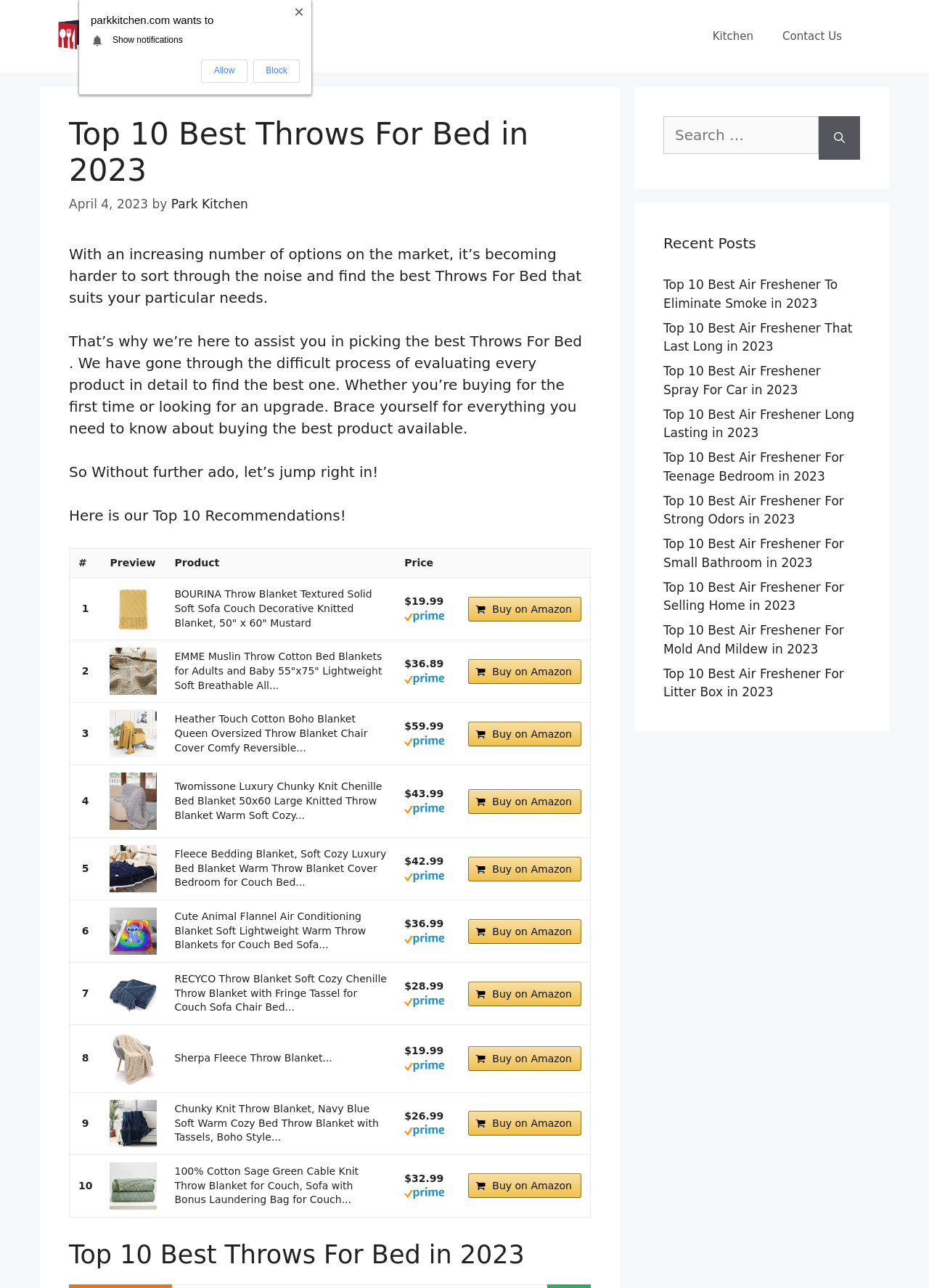Determine the bounding box coordinates of the element that should be clicked to execute the following command: "Sort the table by the 'Price' column".

[0.426, 0.426, 0.495, 0.449]